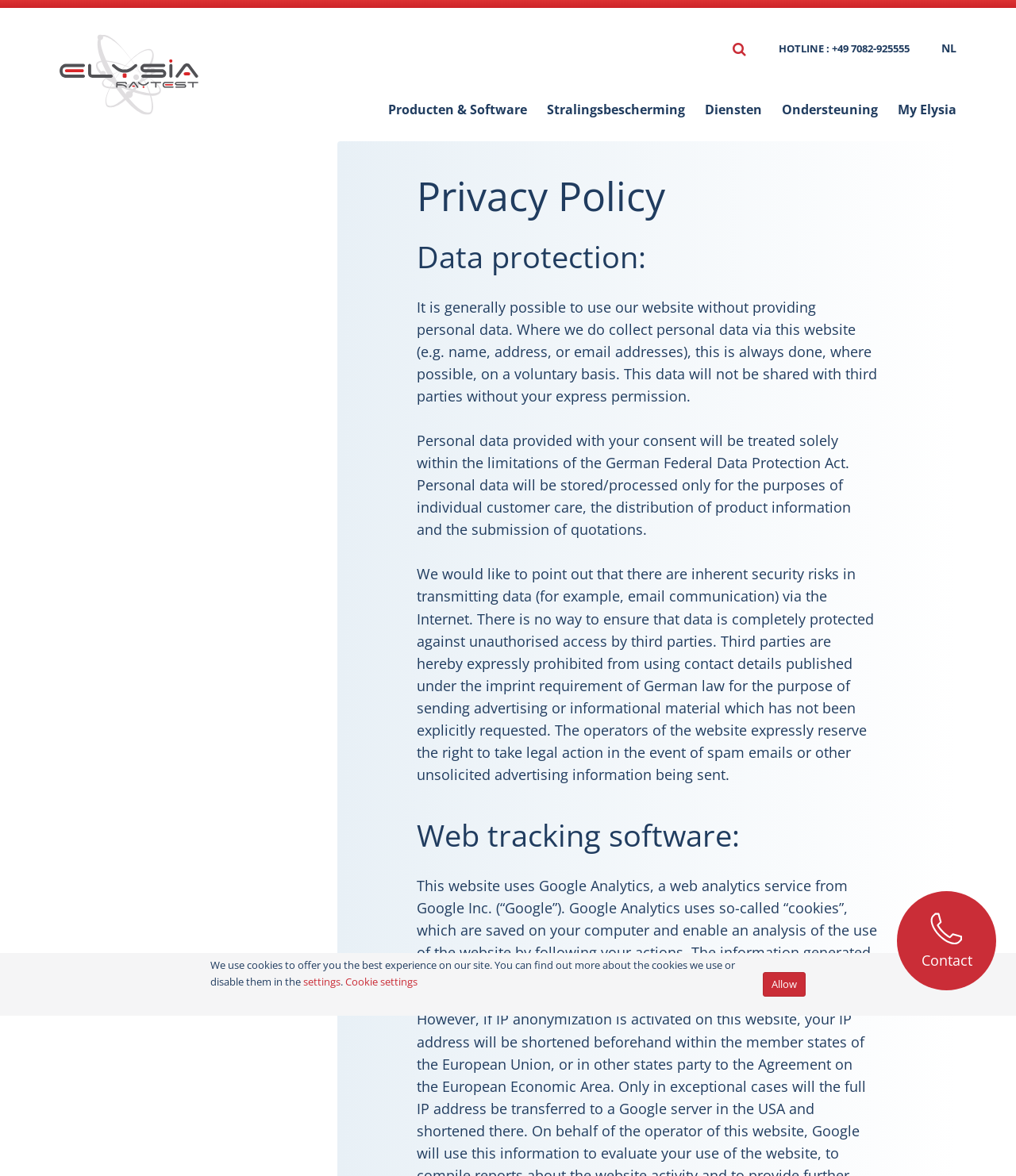What is the purpose of the website?
Refer to the image and answer the question using a single word or phrase.

To provide information about products and services